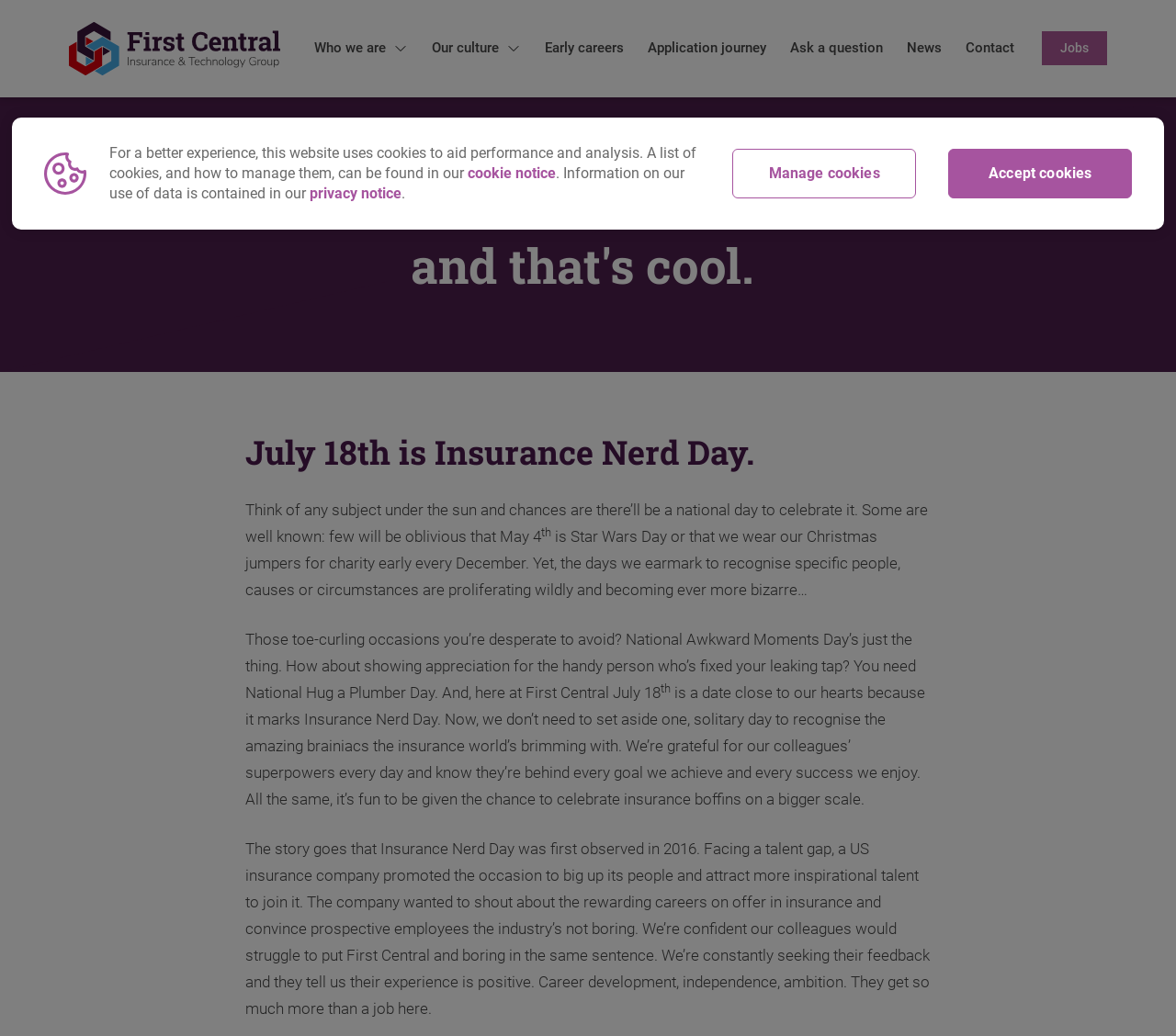Locate the bounding box coordinates of the element I should click to achieve the following instruction: "Explore 'Bay Cleanup'".

None